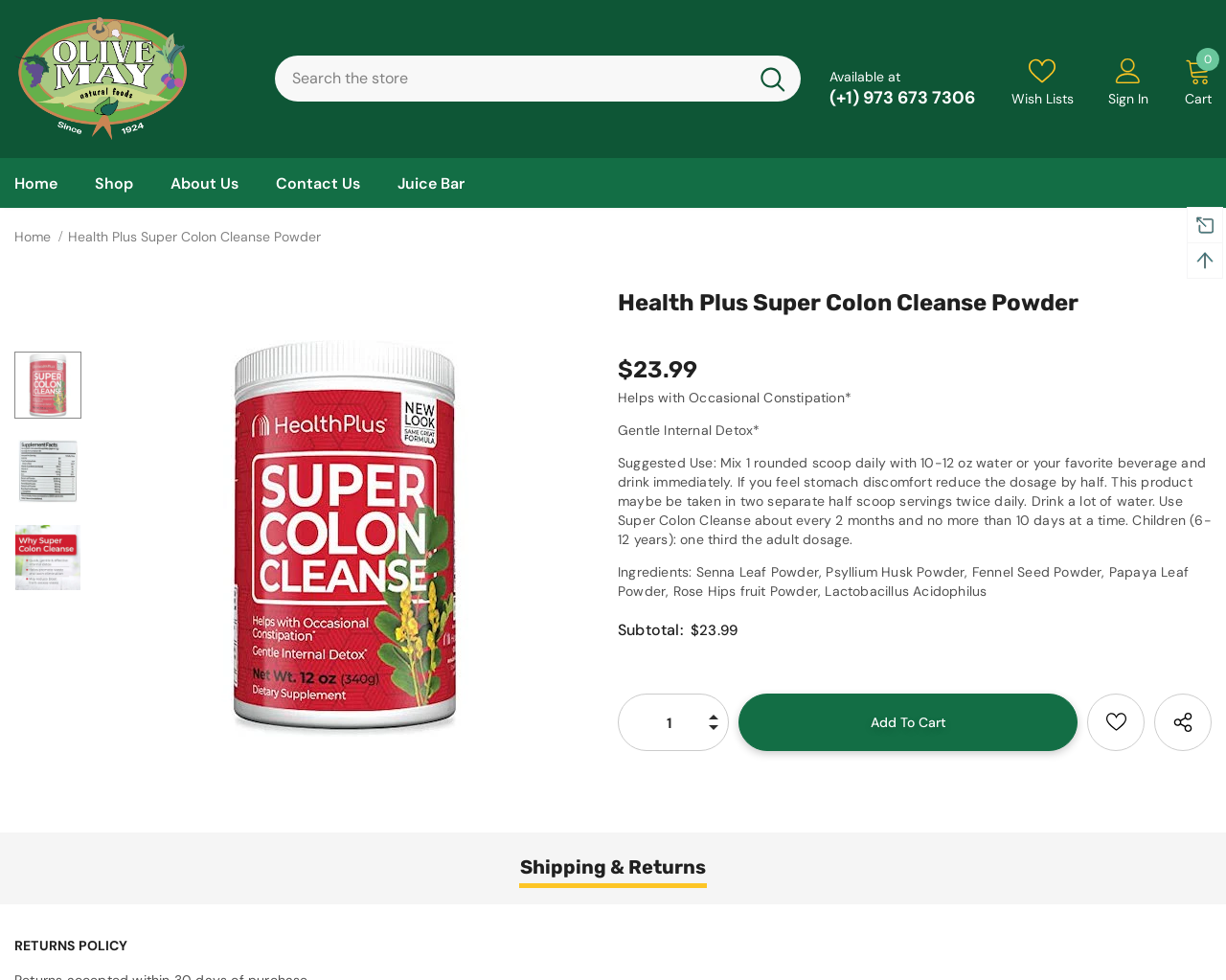Describe all significant elements and features of the webpage.

This webpage is about a health product called "Health Plus Super Colon Cleanse Powder" from Olive May Health Food. At the top left corner, there is a logo of Olive May Health Food, accompanied by a link to the website. Next to it, there is a search bar with a search button and a magnifying glass icon. 

On the top right corner, there are several links, including "Available at", a phone number, "Wish Lists", "user", "Sign In", and "0 Cart" with a shopping cart icon. Below these links, there is a navigation menu with links to "Home", "Shop", "About Us", "Contact Us", and "Juice Bar".

The main content of the webpage is about the product, with a heading "Health Plus Super Colon Cleanse Powder" and a price of $23.99. There are several paragraphs of text describing the product's benefits, suggested use, and ingredients. 

Below the product description, there is a section with a subtotal of $23.99 and an "Add to cart" button. There are also links to "Wish Lists" and a quantity selector. 

At the bottom of the page, there is a link to "Shipping & Returns" and a heading "RETURNS POLICY". On the top right corner of the page, there are two icons, one for expanding and one for closing.